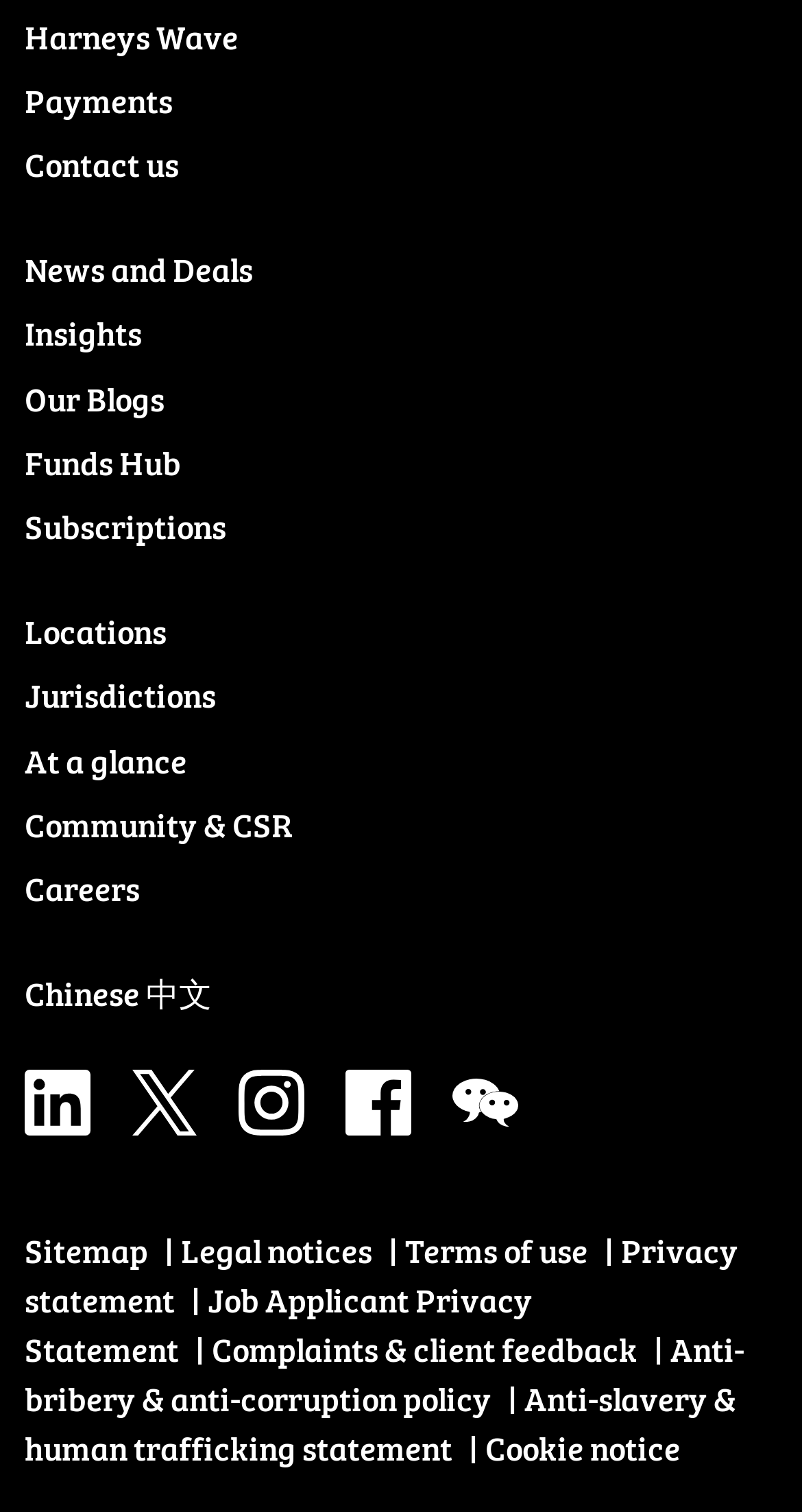Pinpoint the bounding box coordinates of the element to be clicked to execute the instruction: "Switch to Chinese".

[0.031, 0.638, 0.938, 0.67]